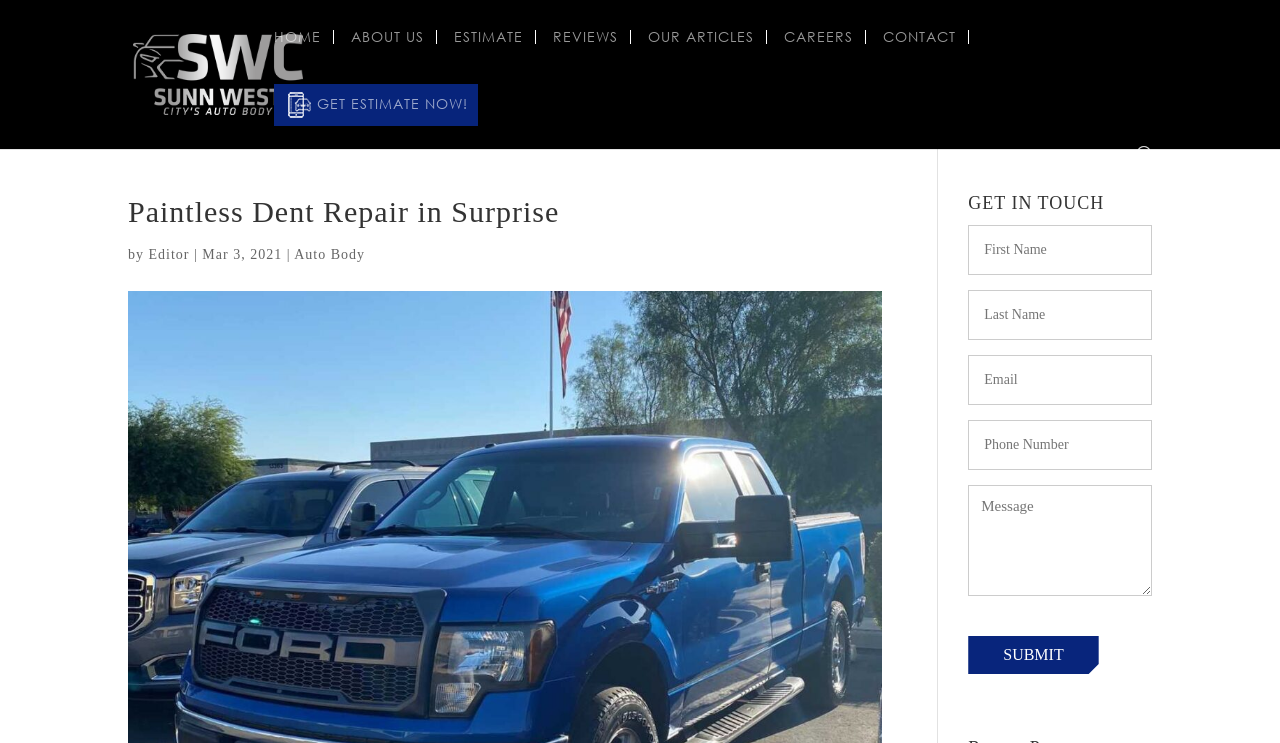Elaborate on the webpage's design and content in a detailed caption.

This webpage is about Paintless Dent Repair in Surprise, Arizona, and it appears to be a website for an auto body shop. At the top, there is a logo with a link to the homepage, accompanied by an image with the same text. Below the logo, there is a navigation menu with links to various sections of the website, including "HOME", "ABOUT US", "ESTIMATE", "REVIEWS", "OUR ARTICLES", "CAREERS", and "CONTACT".

On the left side of the page, there is a search bar that spans the entire height of the page. Below the navigation menu, there is a heading that reads "Paintless Dent Repair in Surprise" followed by a brief article with a title, author, and date. The article discusses the unpredictability of hailstorms and the resulting dents on cars.

On the right side of the page, there is a section titled "GET IN TOUCH" with a contact form that includes fields for first name, last name, email, phone number, and message. There is also a "SUBMIT" button at the bottom of the form. Above the contact form, there is a prominent call-to-action button that reads "GET ESTIMATE NOW!".

Overall, the webpage appears to be a professional website for an auto body shop, providing information about their services and a way for customers to get in touch with them.